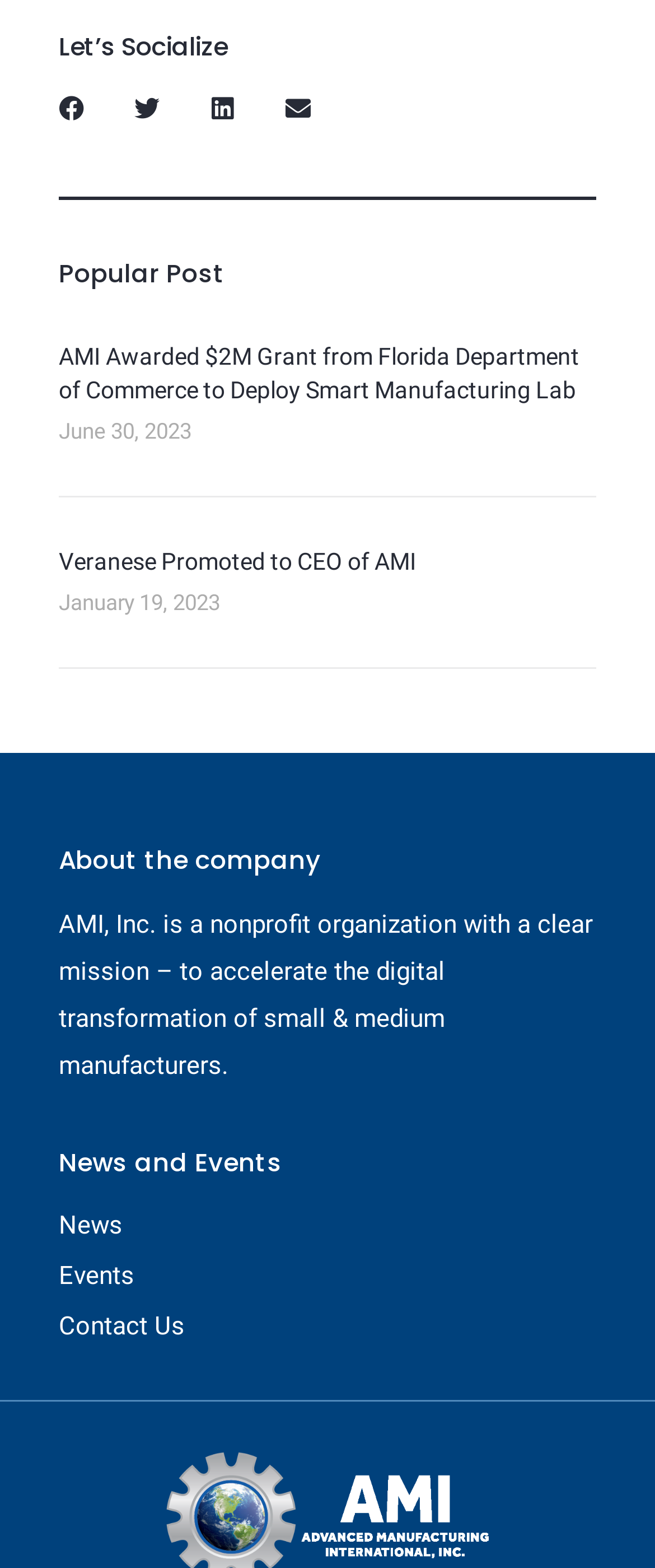Locate the bounding box coordinates of the area to click to fulfill this instruction: "Share on facebook". The bounding box should be presented as four float numbers between 0 and 1, in the order [left, top, right, bottom].

[0.051, 0.045, 0.167, 0.093]